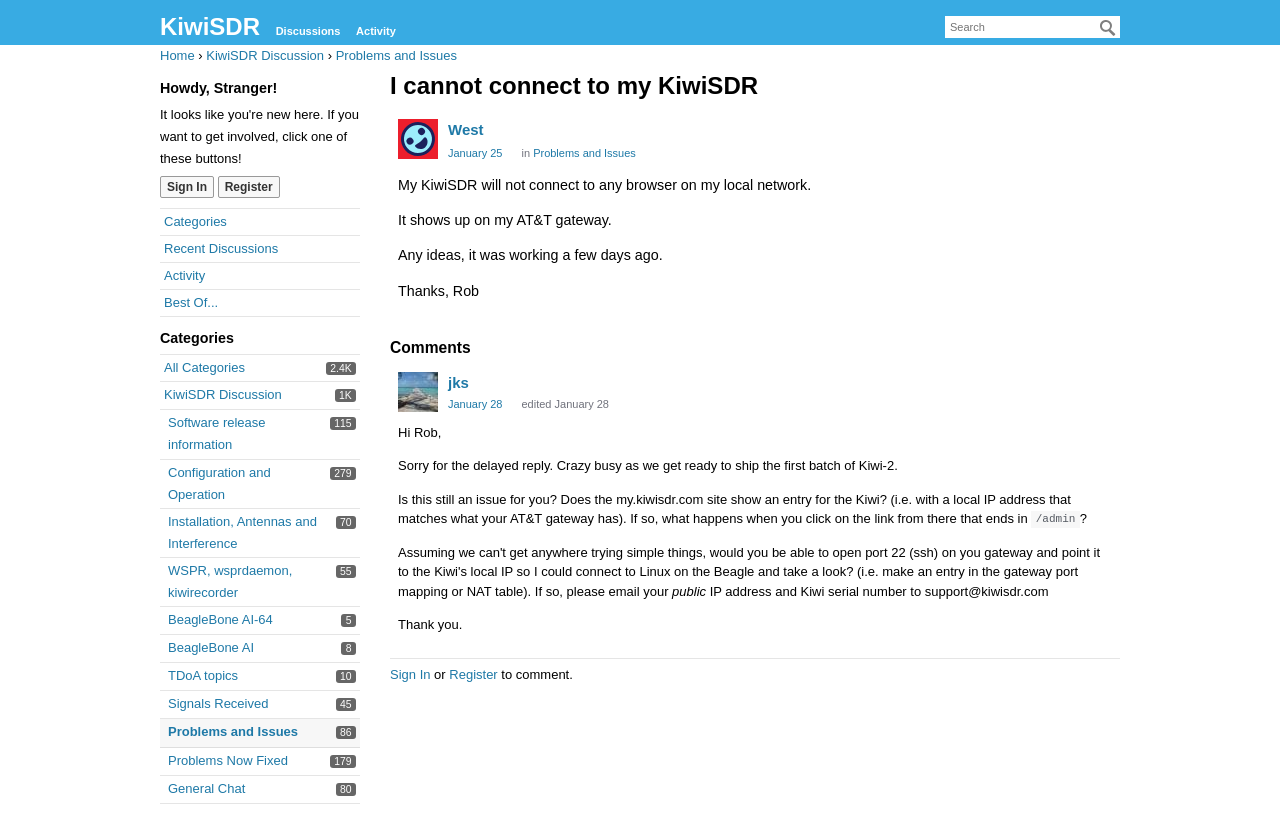Specify the bounding box coordinates of the element's region that should be clicked to achieve the following instruction: "Go to the KiwiSDR discussion category". The bounding box coordinates consist of four float numbers between 0 and 1, in the format [left, top, right, bottom].

[0.128, 0.441, 0.191, 0.46]